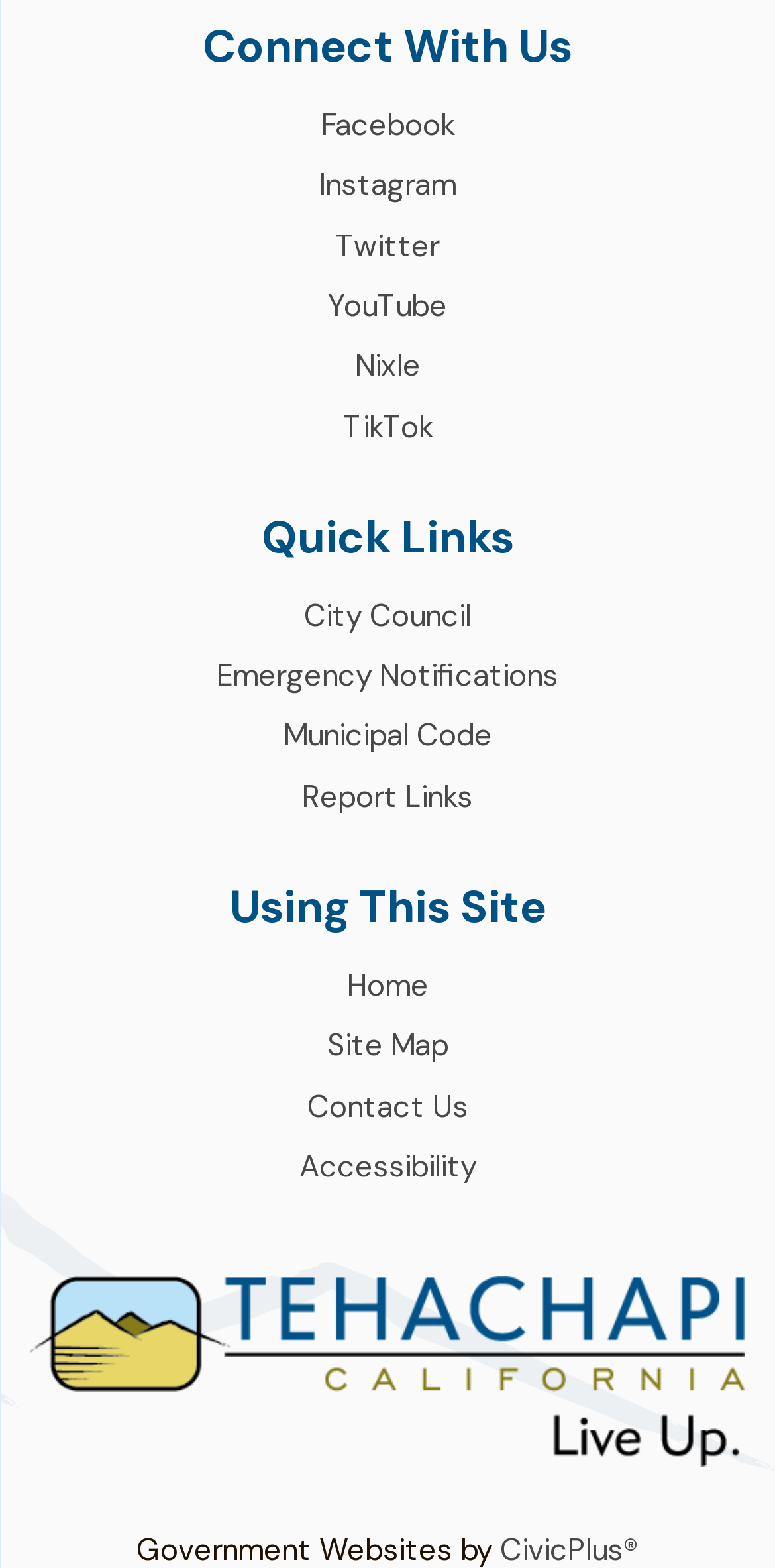Determine the bounding box coordinates of the clickable element to complete this instruction: "Get free game assessment". Provide the coordinates in the format of four float numbers between 0 and 1, [left, top, right, bottom].

None